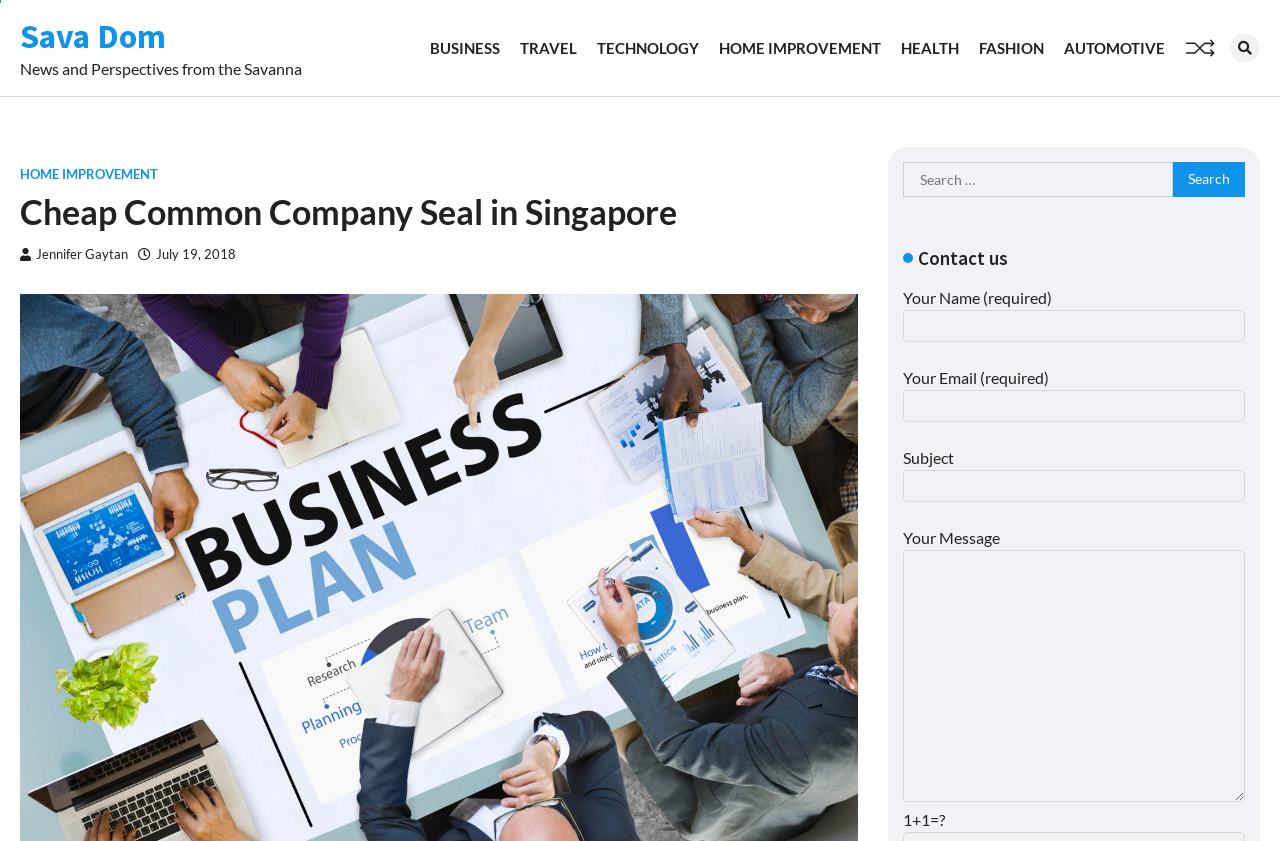Give a concise answer using one word or a phrase to the following question:
How many categories are listed in the top navigation bar?

9